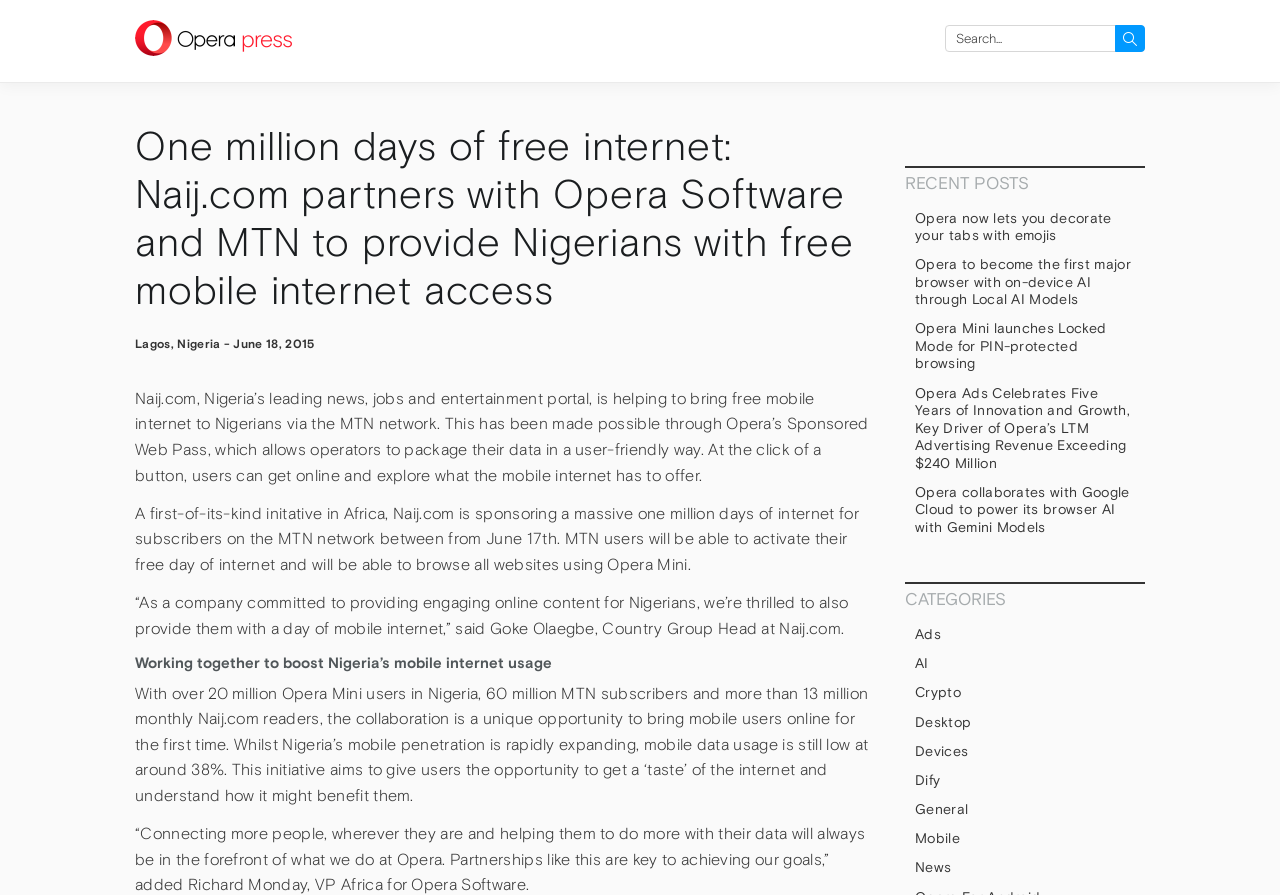Please provide a detailed answer to the question below by examining the image:
What is the title of the section that lists recent posts?

I found this answer by looking at the heading element with the text 'RECENT POSTS' which is a section title that lists recent posts.